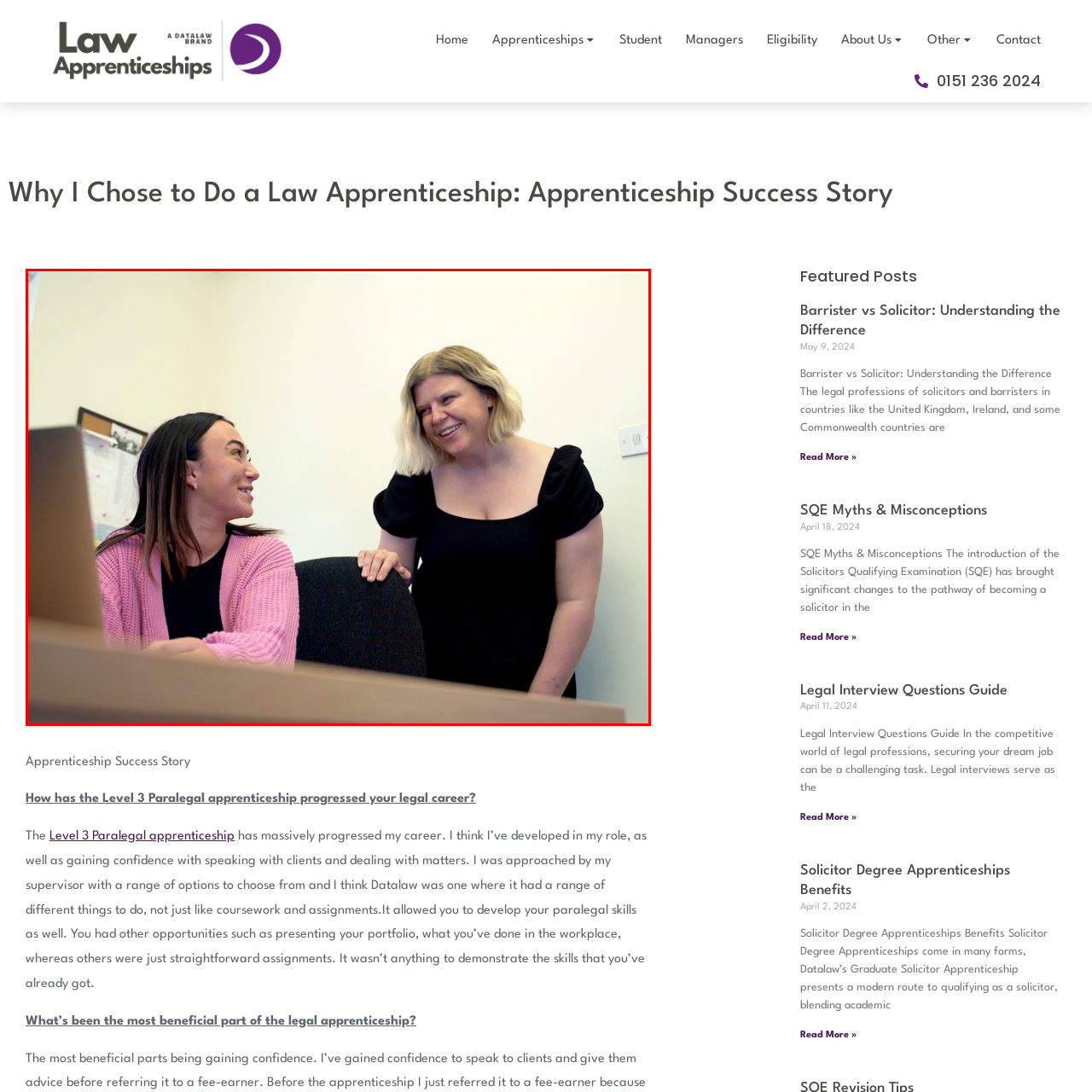What is the atmosphere in the office? Study the image bordered by the red bounding box and answer briefly using a single word or a phrase.

Positive